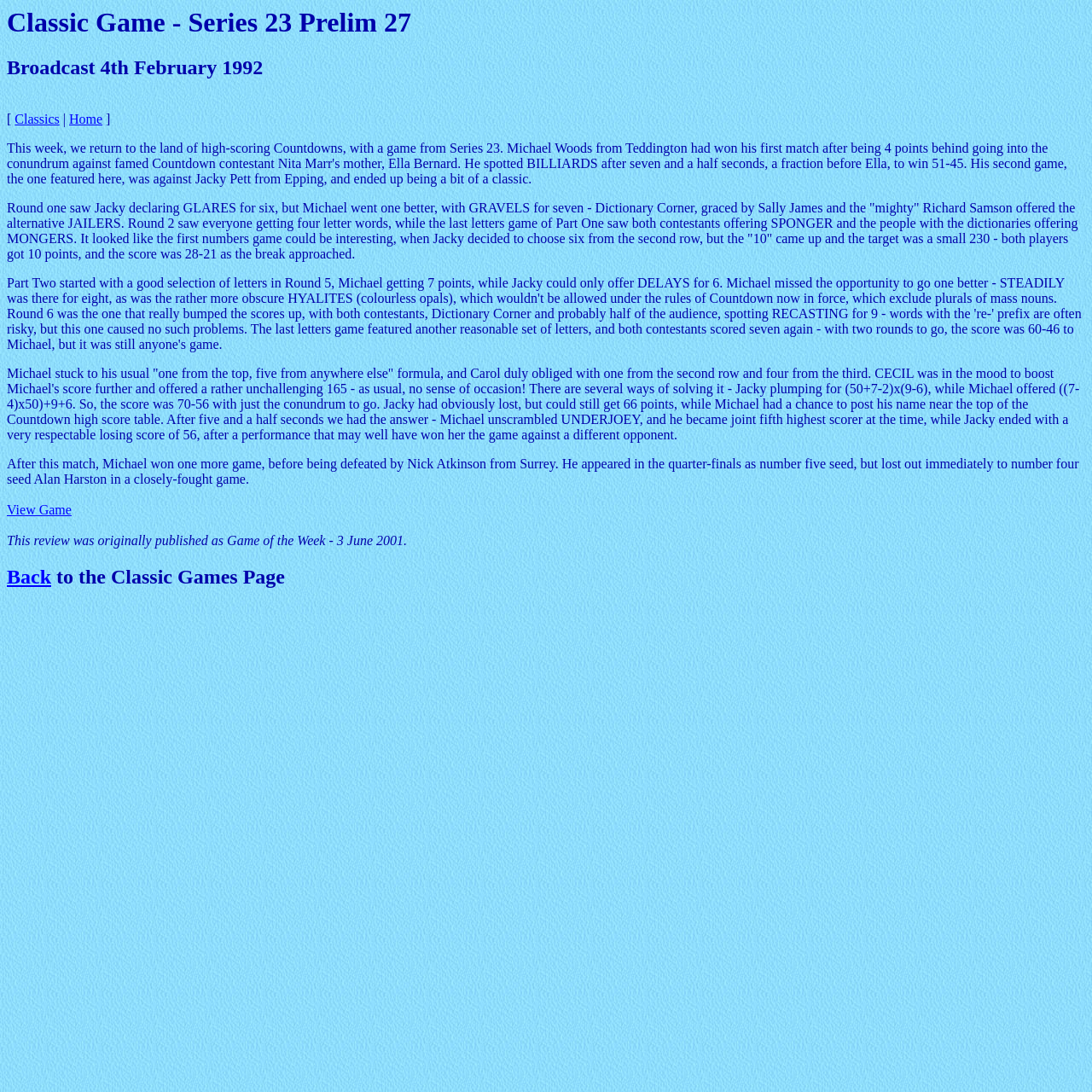What is the score at the break?
Refer to the screenshot and answer in one word or phrase.

28-21